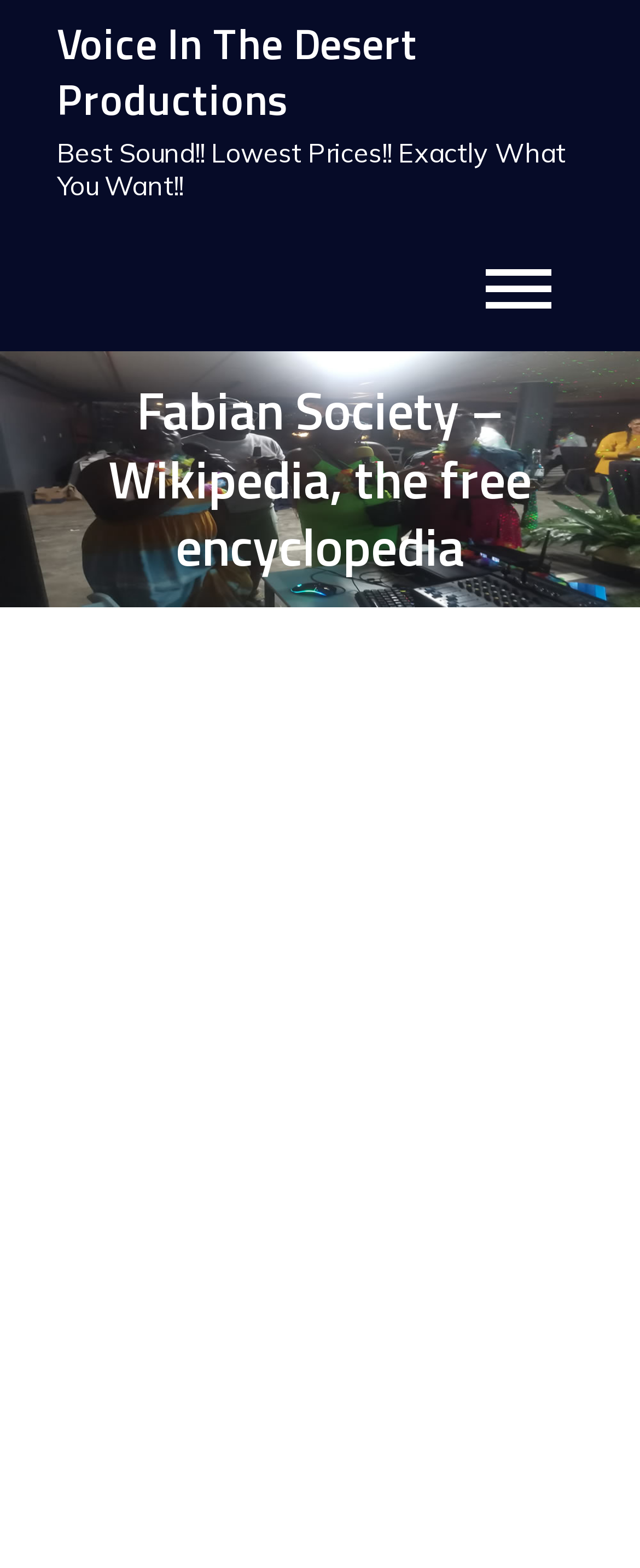What is the bounding box coordinate of the image?
Look at the image and provide a short answer using one word or a phrase.

[0.0, 0.224, 1.0, 0.387]